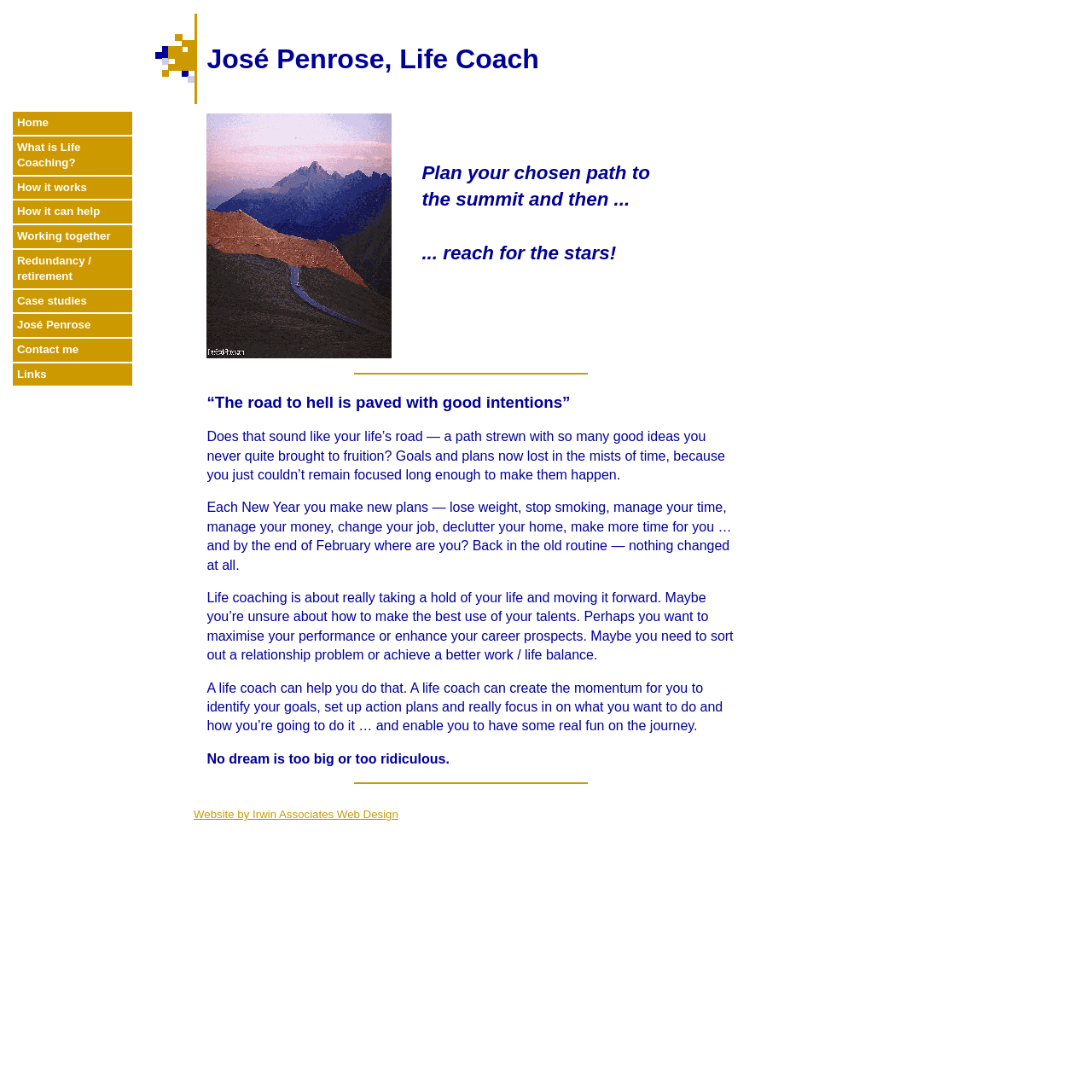Can you identify the bounding box coordinates of the clickable region needed to carry out this instruction: 'Visit the website designer's page'? The coordinates should be four float numbers within the range of 0 to 1, stated as [left, top, right, bottom].

[0.177, 0.74, 0.365, 0.752]